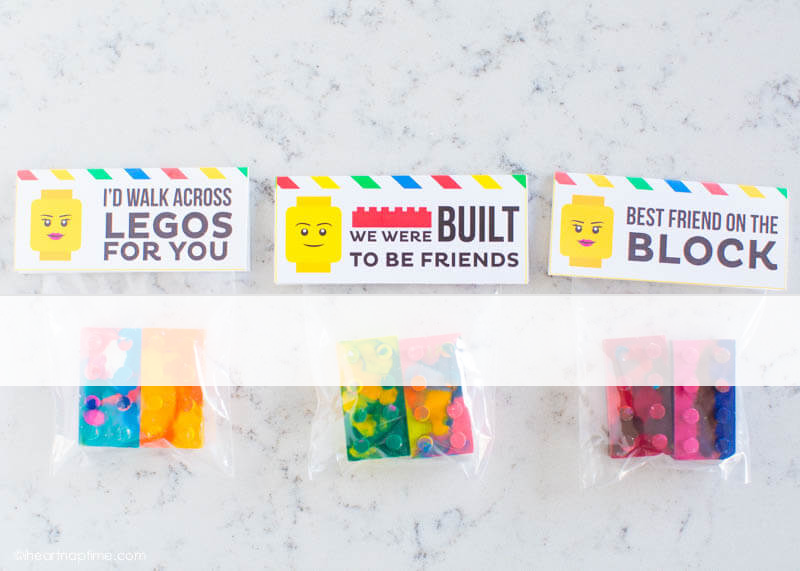Provide a thorough and detailed caption for the image.

This playful image showcases a fun and creative idea for party favors featuring LEGO-themed labels. The labels include whimsical phrases like "I’d walk across LEGOS for you," "WE WERE BUILT TO BE FRIENDS," and "Best Friend on the BLOCK." Below the labels are colorful, LEGO-shaped crayons packaged in clear bags, highlighting vibrant hues that appeal to children. This delightful presentation makes for a charming gift that combines creativity and nostalgia, perfect for parties or Valentine's Day celebrations. The overall design is cheerful and engaging, inviting recipients to enjoy both the aesthetic and practical aspects of these unique favors.